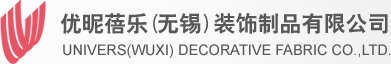What languages are used to display the company's name in the logo?
Examine the screenshot and reply with a single word or phrase.

Chinese and English